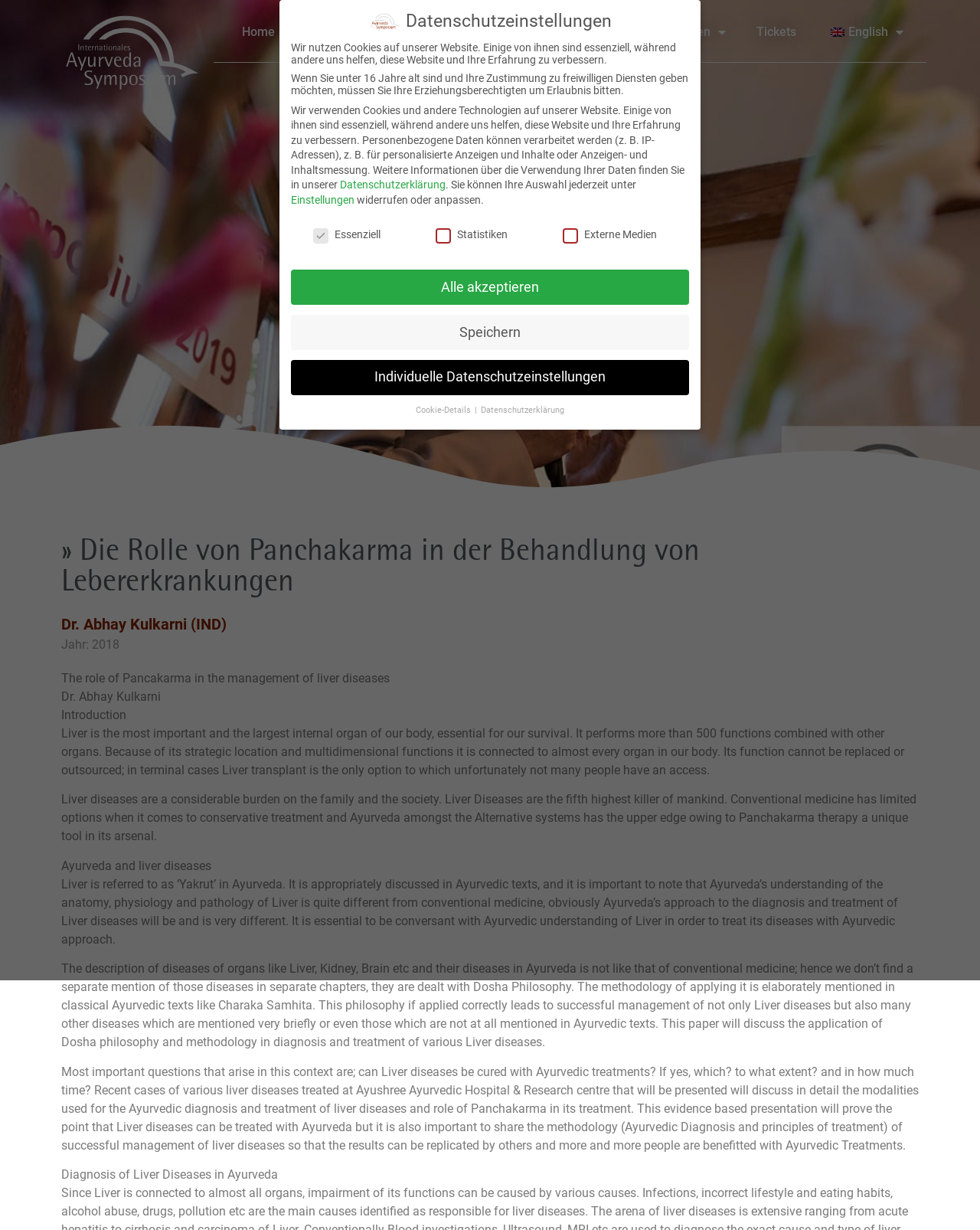What is the name of the symposium?
Refer to the image and give a detailed response to the question.

I found the answer by looking at the logo link at the top left corner of the webpage, which says 'Logo des Internationalen Ayurveda Symposiums'.